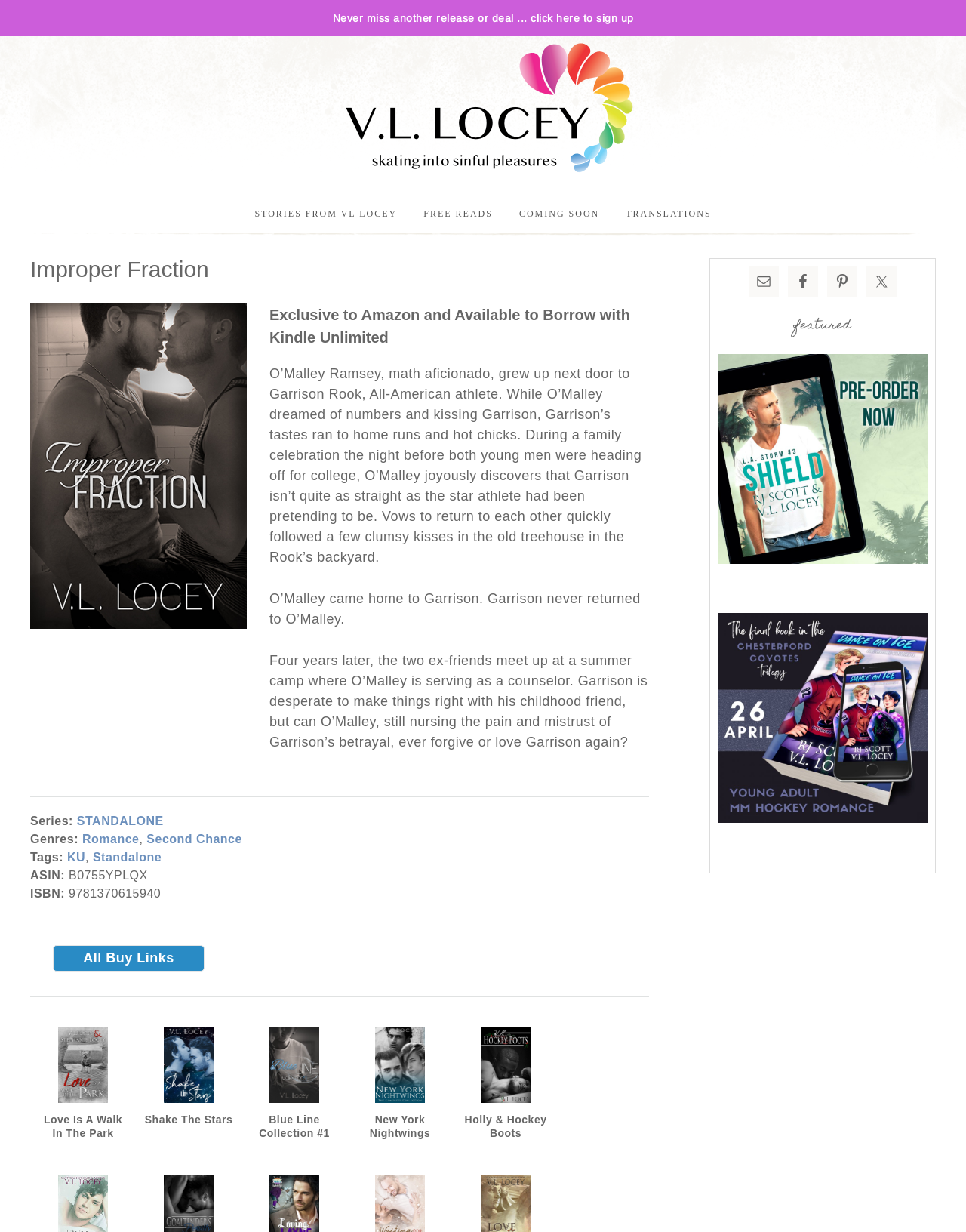Give a detailed overview of the webpage's appearance and contents.

This webpage is about a romance novel titled "Improper Fraction" by author V.L. Locey. At the top, there is a navigation menu with links to "STORIES FROM VL LOCEY", "FREE READS", "COMING SOON", and "TRANSLATIONS". Below the navigation menu, there is a header with the title "Improper Fraction" and an image related to the book.

The main content of the webpage is a summary of the book, which tells the story of O'Malley Ramsey, a math aficionado, and Garrison Rook, an All-American athlete, who grew up together and had a complicated relationship. The summary is divided into three paragraphs, describing their past, their reunion, and the challenges they face.

To the right of the summary, there is a sidebar with links to the author's social media profiles, including Email, Facebook, Pinterest, and Twitter. Below the social media links, there is a section titled "featured" with two articles about new book releases, "Shield (LA Storm #3) Now Available to Preorder" and "New Release – Dance on Ice (Chesterford Coyotes #3)".

At the bottom of the webpage, there are several links to other books by the author, including "Love Is A Walk In The Park", "Shake The Stars", "Blue Line Collection #1", "New York Nightwings", and "Holly & Hockey Boots". Each link is accompanied by a small image.